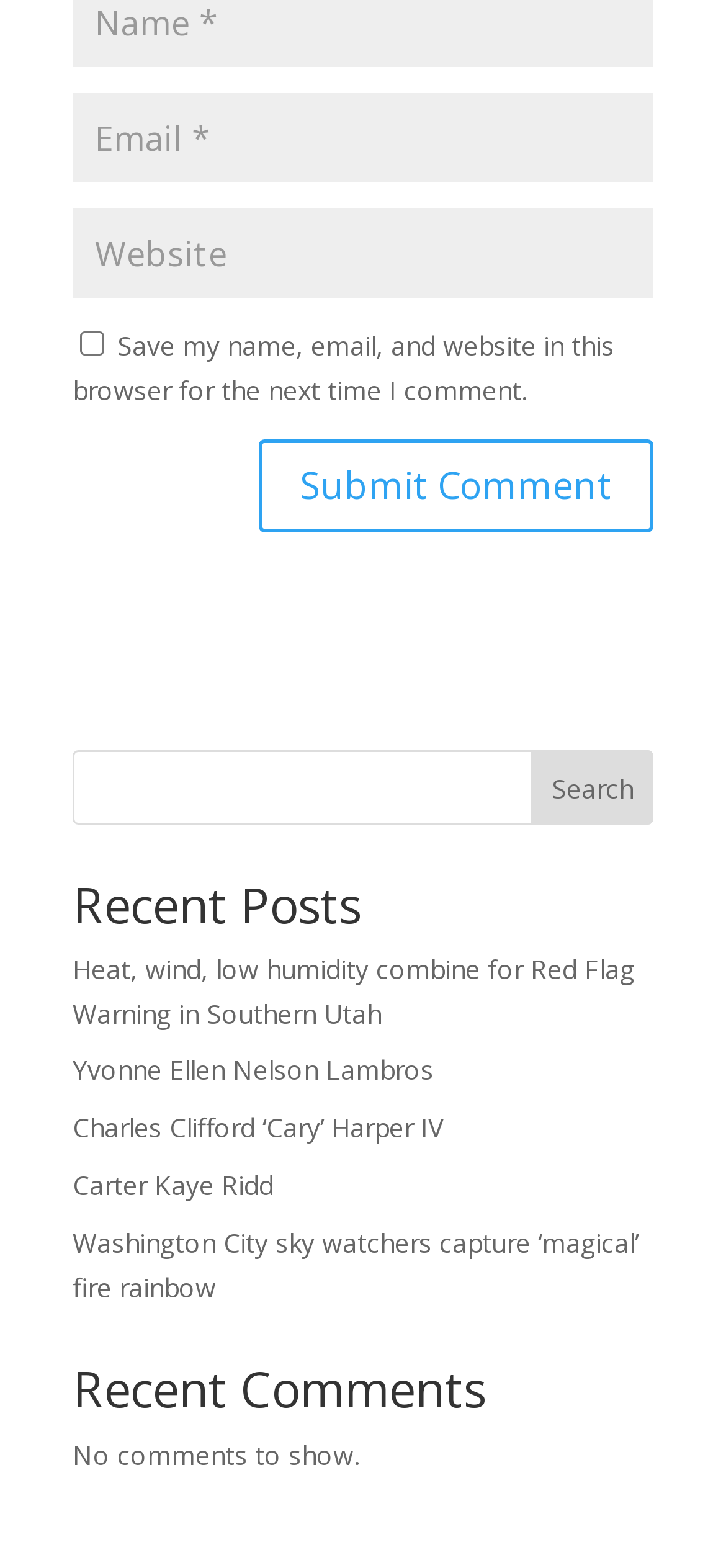Using the information in the image, give a comprehensive answer to the question: 
How many recent posts are listed?

The webpage lists five recent posts, each with a link to the corresponding article. The posts are titled 'Heat, wind, low humidity combine for Red Flag Warning in Southern Utah', 'Yvonne Ellen Nelson Lambros', 'Charles Clifford ‘Cary’ Harper IV', 'Carter Kaye Ridd', and 'Washington City sky watchers capture ‘magical’ fire rainbow'.